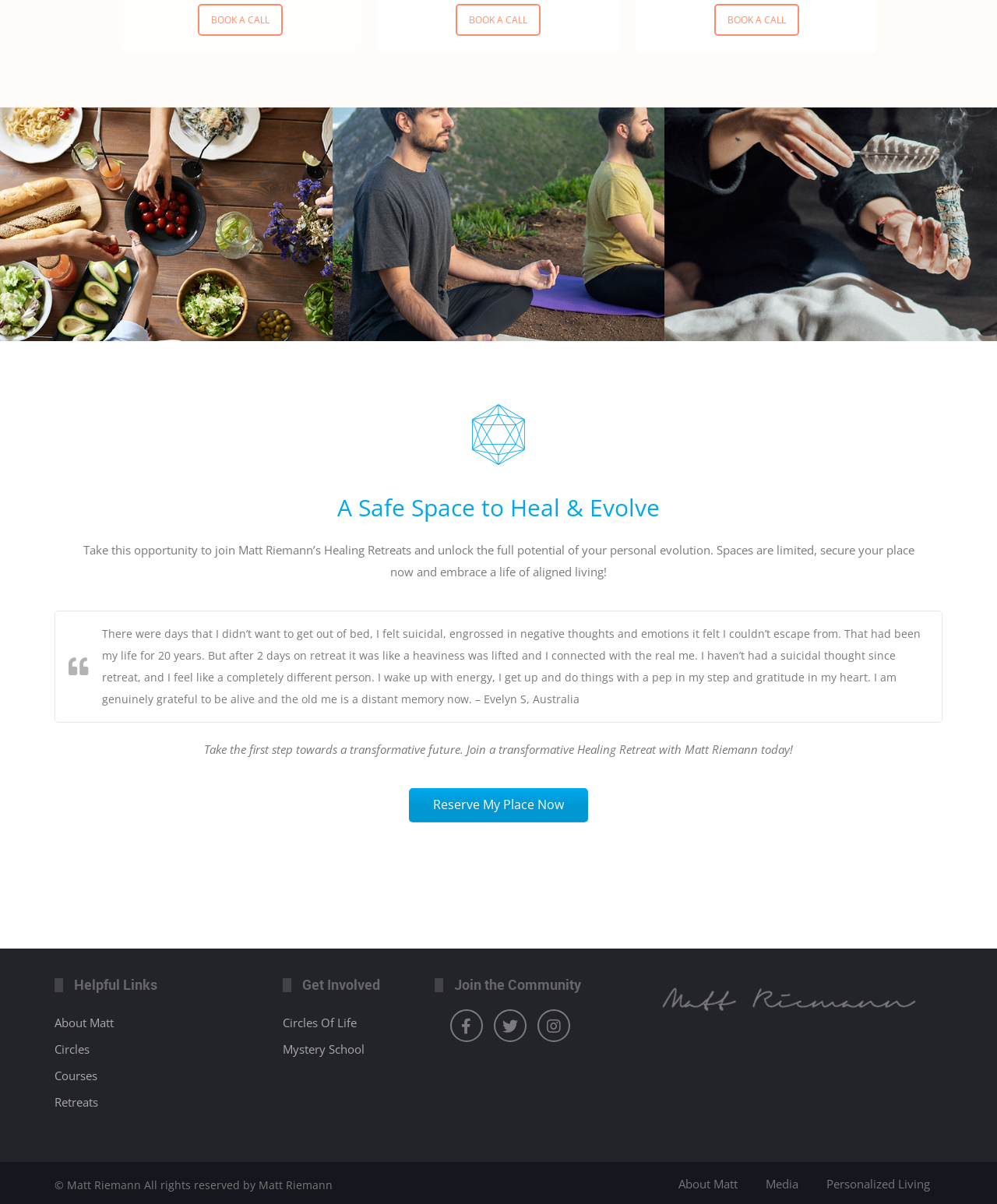Please indicate the bounding box coordinates of the element's region to be clicked to achieve the instruction: "Book a call". Provide the coordinates as four float numbers between 0 and 1, i.e., [left, top, right, bottom].

[0.198, 0.003, 0.283, 0.03]